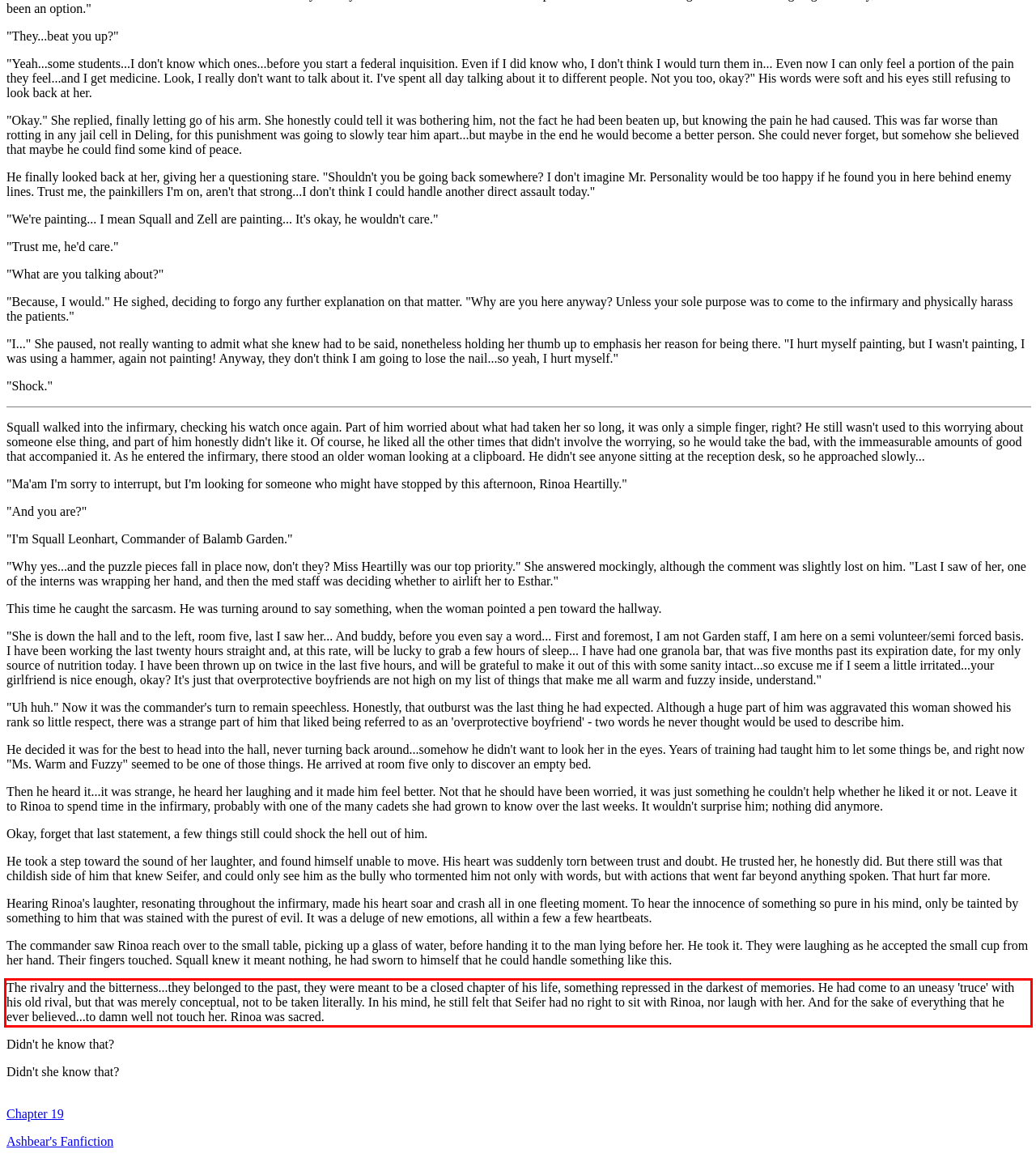Identify the red bounding box in the webpage screenshot and perform OCR to generate the text content enclosed.

The rivalry and the bitterness...they belonged to the past, they were meant to be a closed chapter of his life, something repressed in the darkest of memories. He had come to an uneasy 'truce' with his old rival, but that was merely conceptual, not to be taken literally. In his mind, he still felt that Seifer had no right to sit with Rinoa, nor laugh with her. And for the sake of everything that he ever believed...to damn well not touch her. Rinoa was sacred.